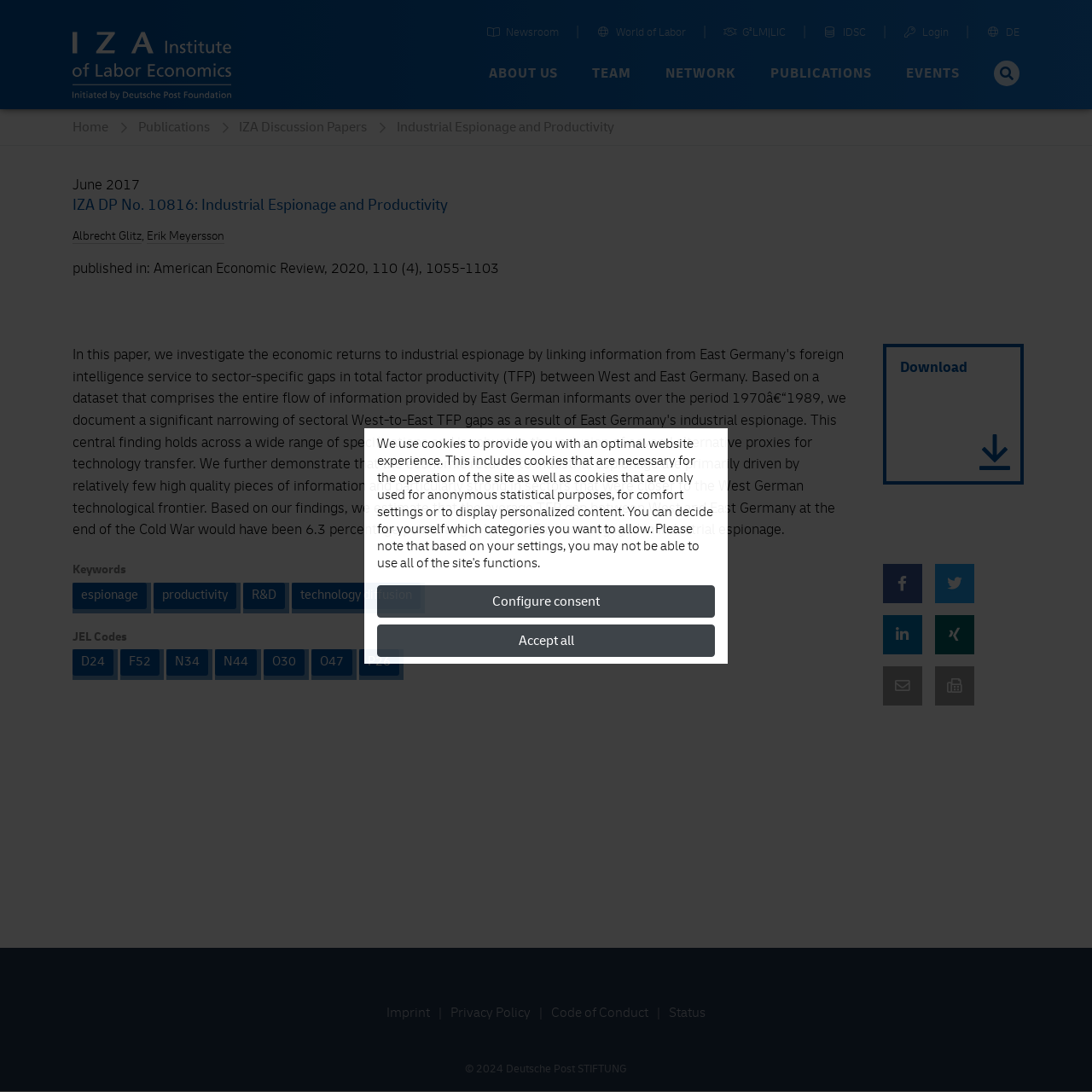Determine the bounding box coordinates of the clickable element to achieve the following action: 'Read the publication details'. Provide the coordinates as four float values between 0 and 1, formatted as [left, top, right, bottom].

[0.066, 0.179, 0.859, 0.208]